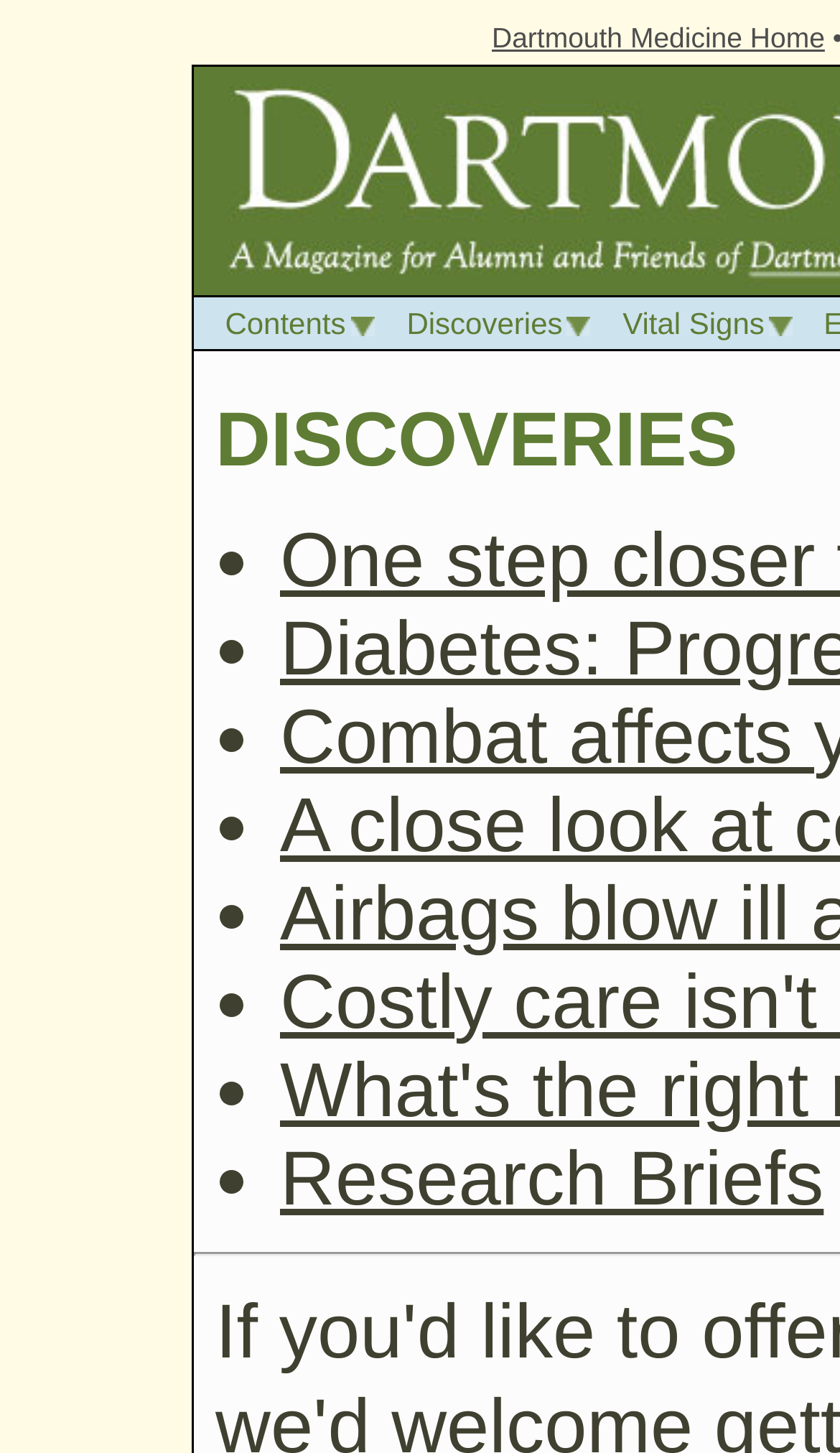Use a single word or phrase to answer the question:
What is the first item in the list of articles?

Not specified